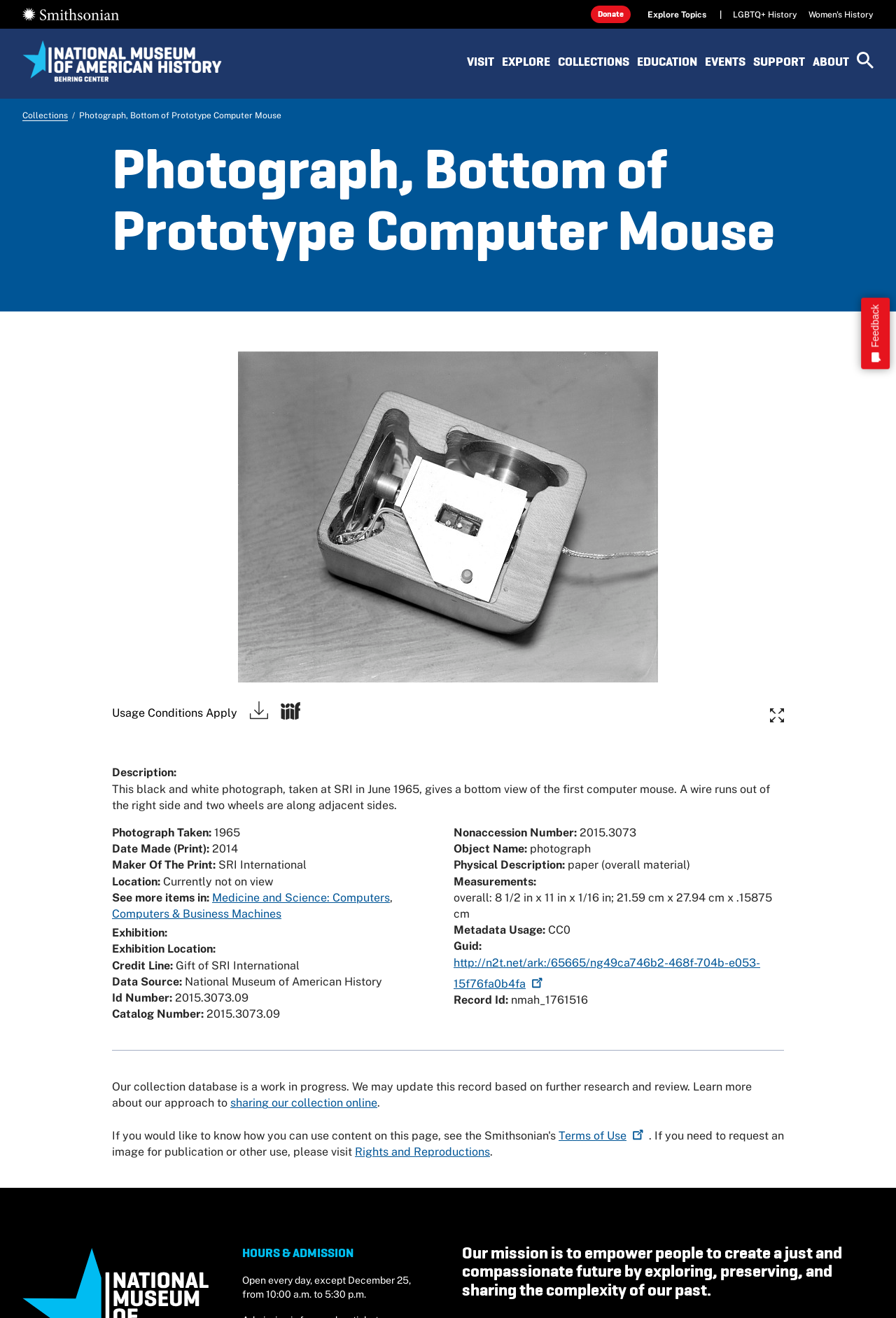Please identify the bounding box coordinates of the element that needs to be clicked to execute the following command: "Explore LGBTQ+ History". Provide the bounding box using four float numbers between 0 and 1, formatted as [left, top, right, bottom].

[0.818, 0.008, 0.89, 0.015]